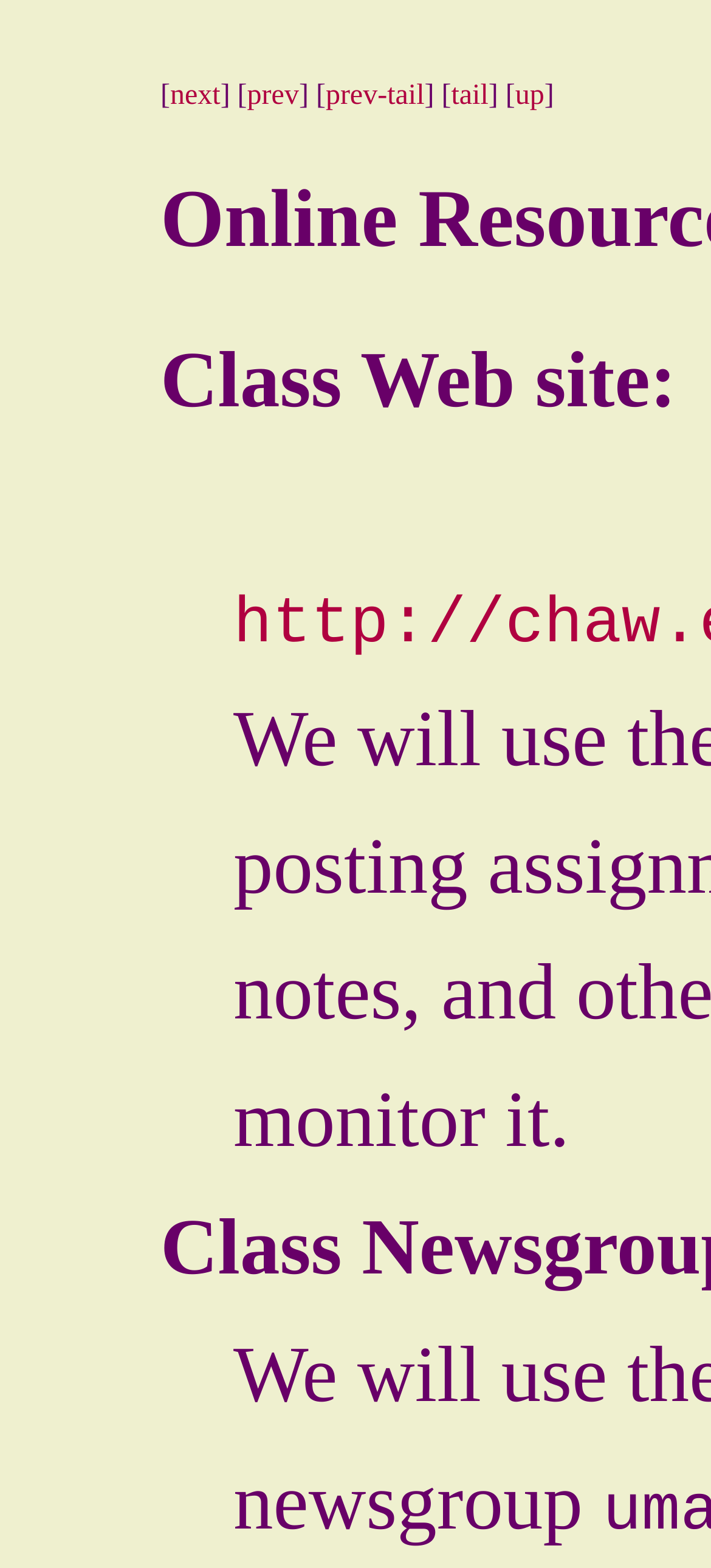With reference to the image, please provide a detailed answer to the following question: What is the purpose of the '] [' text?

The '] [' text is used to separate the links in the top row. It appears between the 'next' and 'prev' links, and also between the 'tail' and 'up' links.